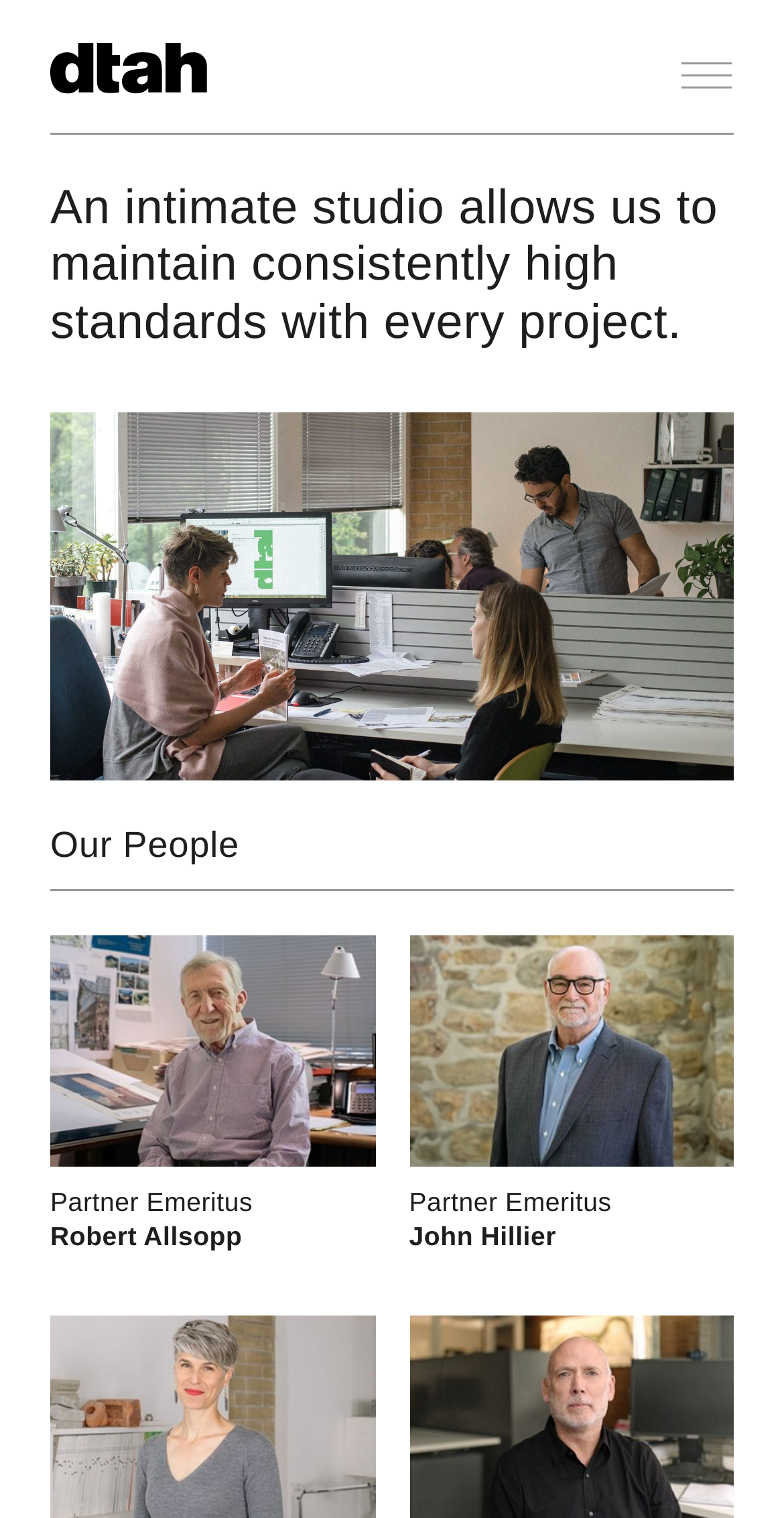Respond to the question below with a single word or phrase:
What is the logo of the company?

DTAH Logo